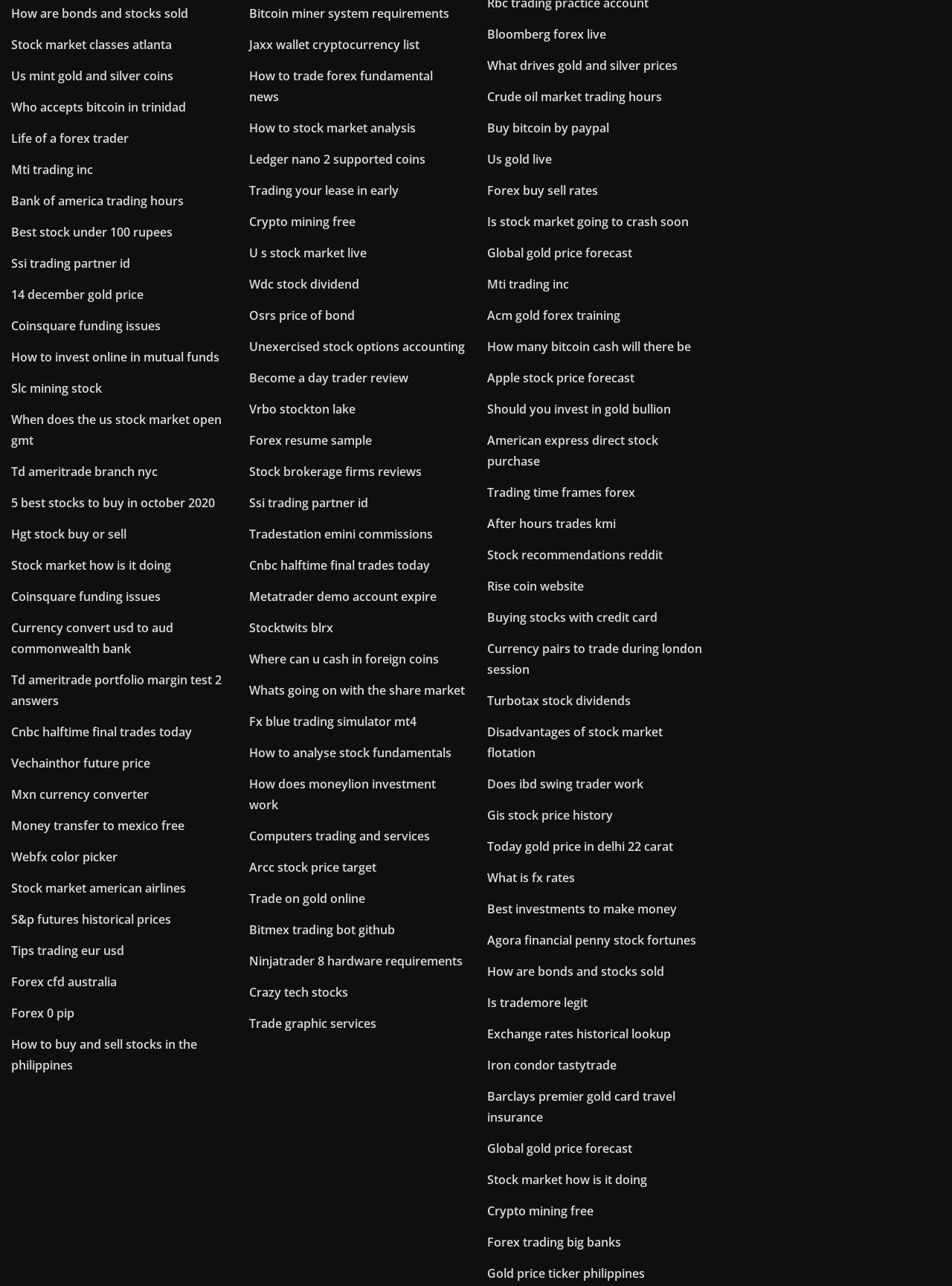Given the following UI element description: "Mxn currency converter", find the bounding box coordinates in the webpage screenshot.

[0.012, 0.612, 0.156, 0.624]